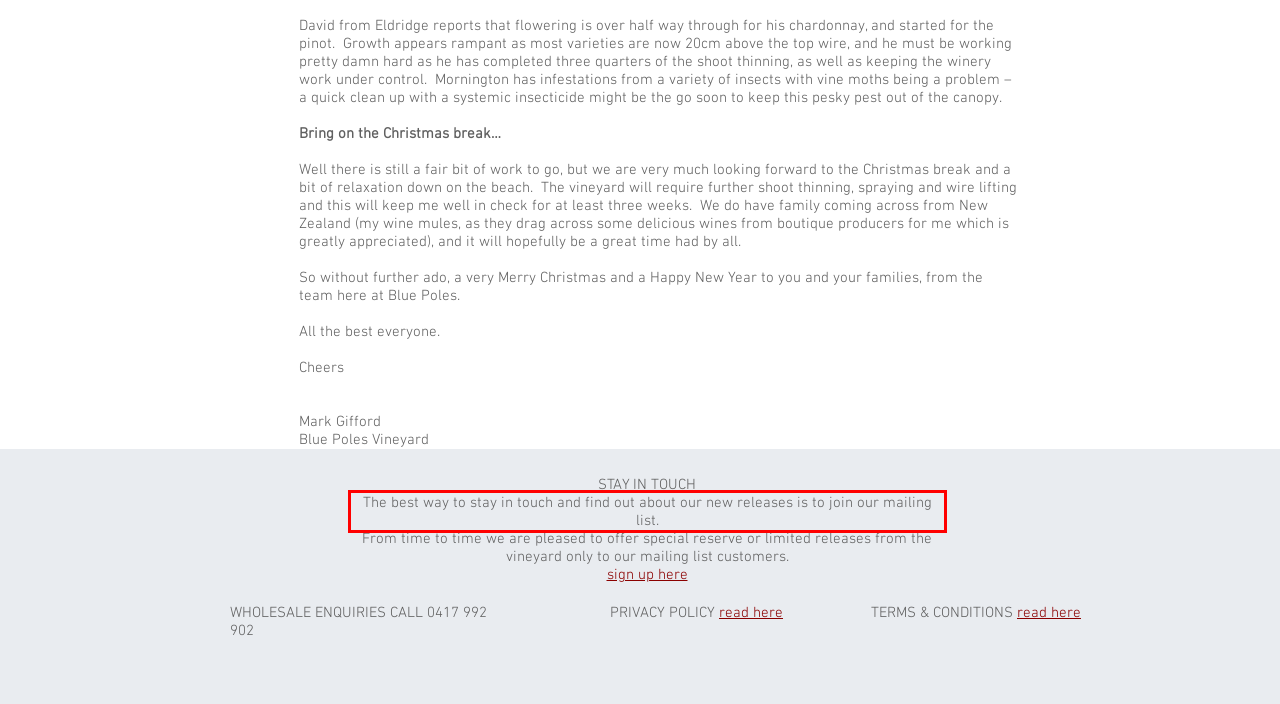You are given a screenshot of a webpage with a UI element highlighted by a red bounding box. Please perform OCR on the text content within this red bounding box.

The best way to stay in touch and find out about our new releases is to join our mailing list.